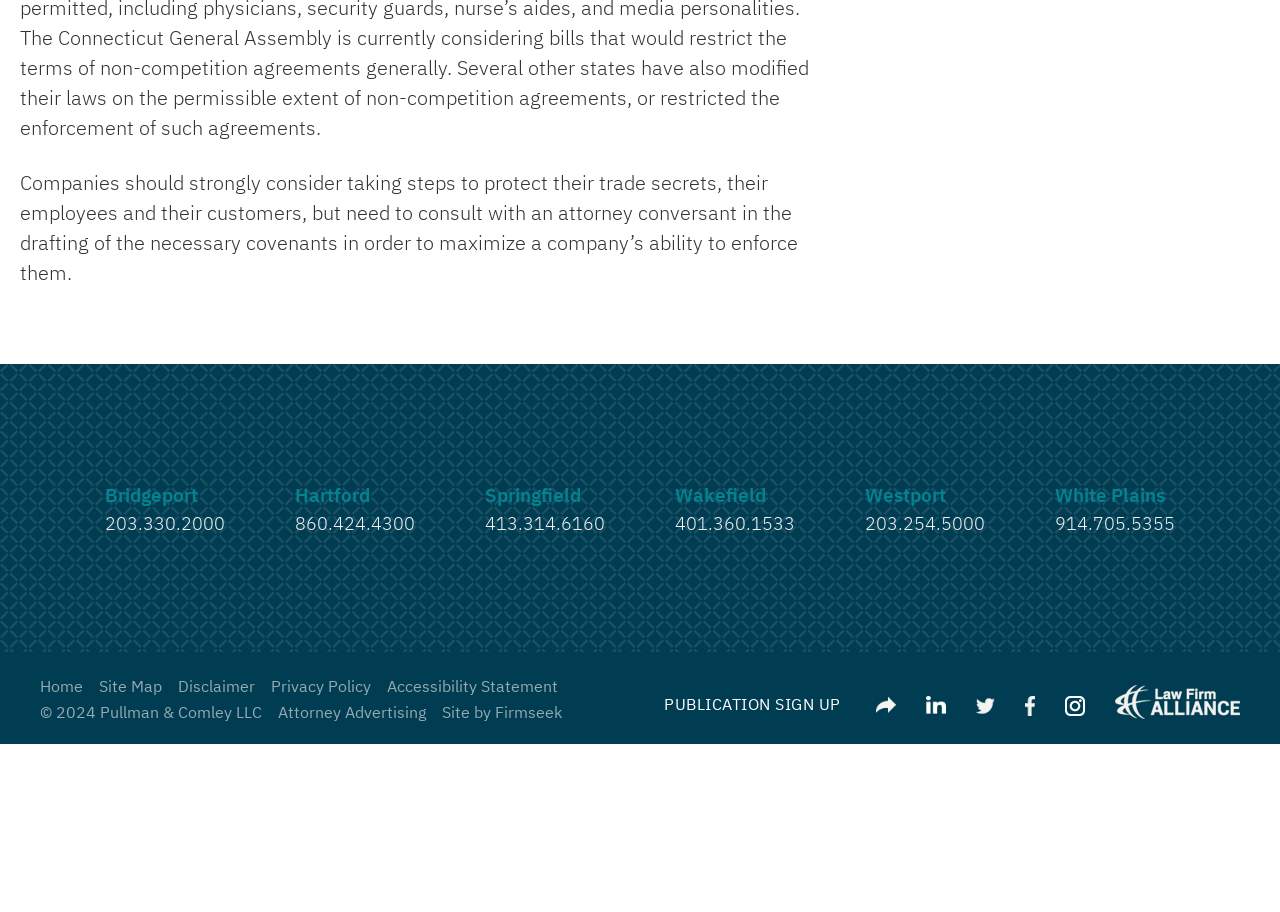Carefully examine the image and provide an in-depth answer to the question: What is the name of the law firm?

The copyright notice at the bottom of the webpage mentions 'Pullman & Comley LLC', which suggests that this is the name of the law firm.